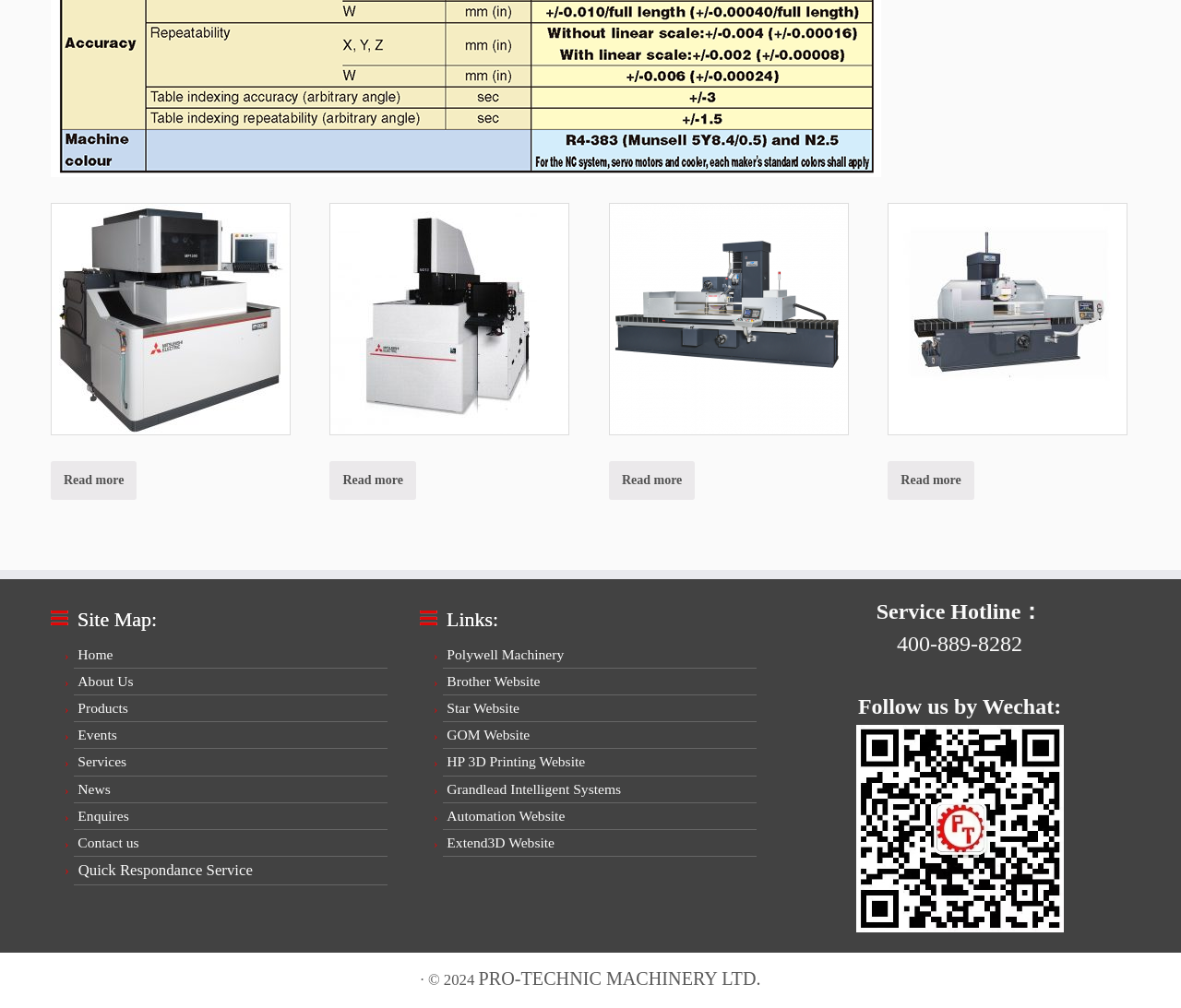What is the service hotline number?
Please elaborate on the answer to the question with detailed information.

I found the answer by looking at the 'Service Hotline' section, which has the text 'Service Hotline：' followed by the number '400-889-8282'.